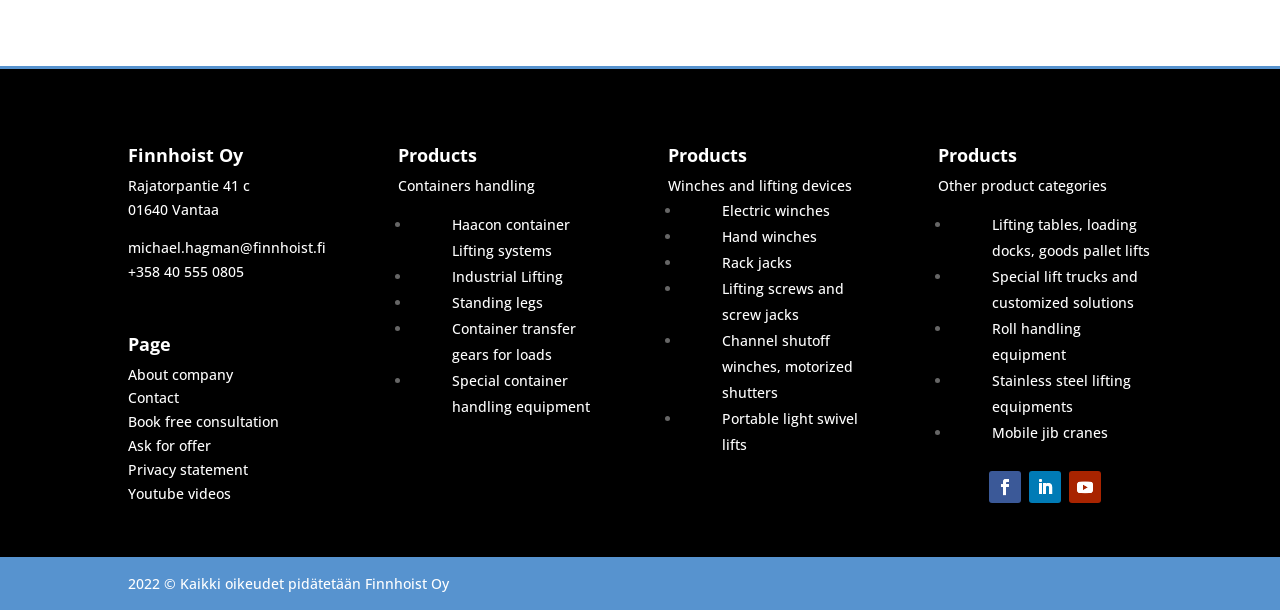Find the bounding box coordinates for the area that should be clicked to accomplish the instruction: "Click on 'Containers handling'".

[0.311, 0.289, 0.418, 0.32]